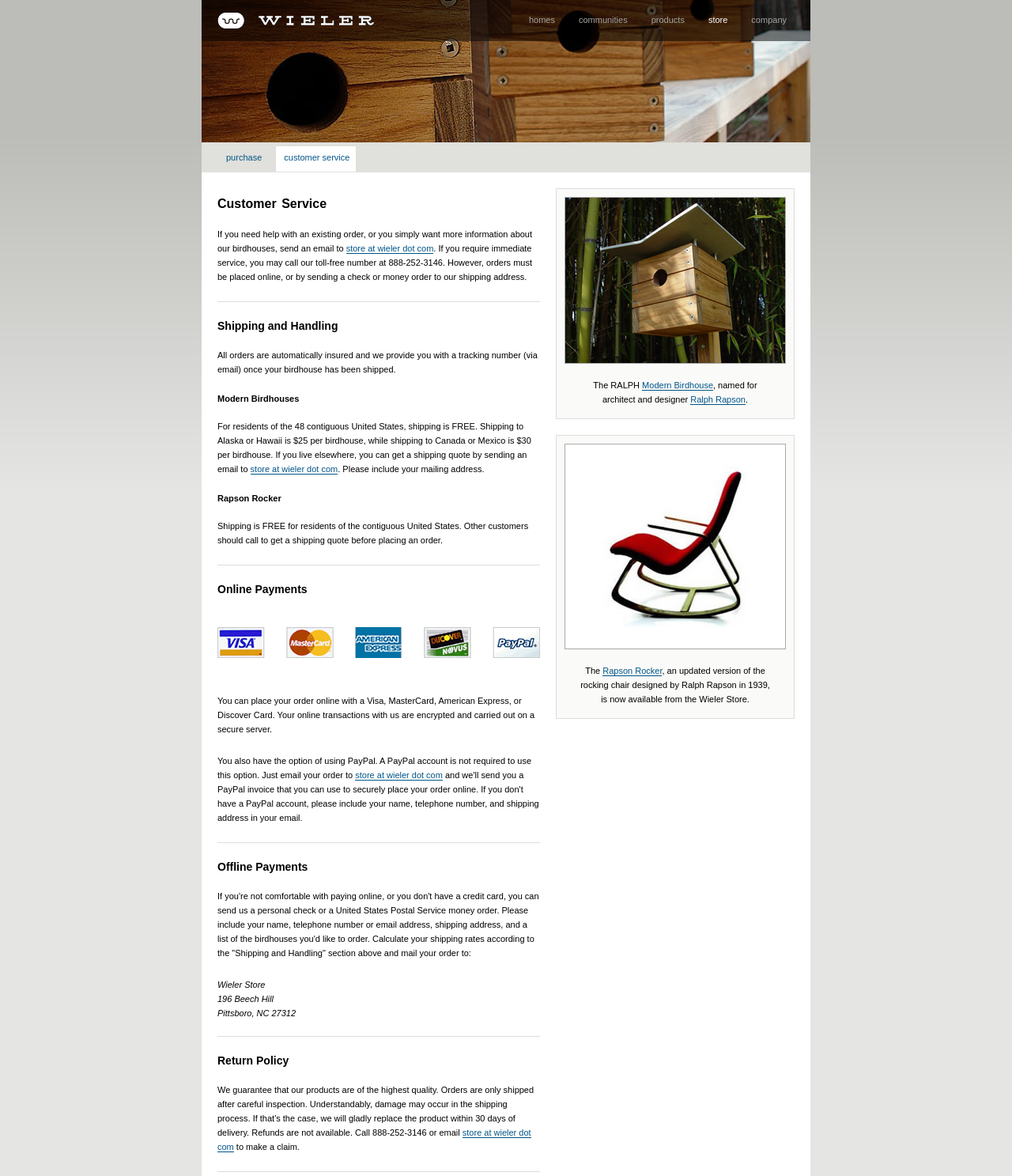Give an in-depth explanation of the webpage layout and content.

The webpage is about Wieler, a store that sells birdhouses and other products. At the top left corner, there is a Wieler logo, which is an image linked to the homepage. Next to the logo, there are several links to different sections of the website, including "homes", "communities", "products", "store", "company", and "purchase".

Below the navigation links, there is a heading that reads "Customer Service". This section provides information on how to contact the company for help with an existing order or to inquire about their products. There is an email address provided, as well as a toll-free phone number.

The next section is about shipping and handling. It explains that all orders are automatically insured and that customers will receive a tracking number via email once their order has been shipped. There is also information about shipping rates, which vary depending on the customer's location.

Following this, there are sections about specific products, including the "Modern Birdhouses" and the "Rapson Rocker". These sections provide details about the products, including shipping information and prices.

The webpage also has a section about online payments, which accepts various credit cards and PayPal. There is also an option to pay offline by sending a personal check or money order.

At the bottom of the page, there is a section about the company's return policy, as well as a mailing address and a link to contact the company.

On the right side of the page, there are two images: one of the RALPH Modern Birdhouse and one of the Rapson Rocker. These images are accompanied by brief descriptions of the products.